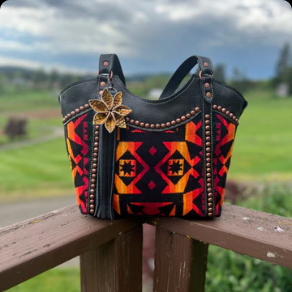Describe the image in great detail, covering all key points.

The image showcases a stunning Limited Edition handbag named "Her" in a vibrant Black & Red Navajo design. This unique bag features intricate patterns with striking red, yellow, and black geometric motifs beautifully blended with soft black leather accents. The exterior is adorned with decorative studding, enhancing its artisan appeal. A distinctive floral embellishment on the front adds an elegant touch, making it perfect for any fashion-forward individual. Set against a picturesque outdoor backdrop with lush greenery, this handbag represents both style and craftsmanship, ideal for those who appreciate unique and artistic accessories.